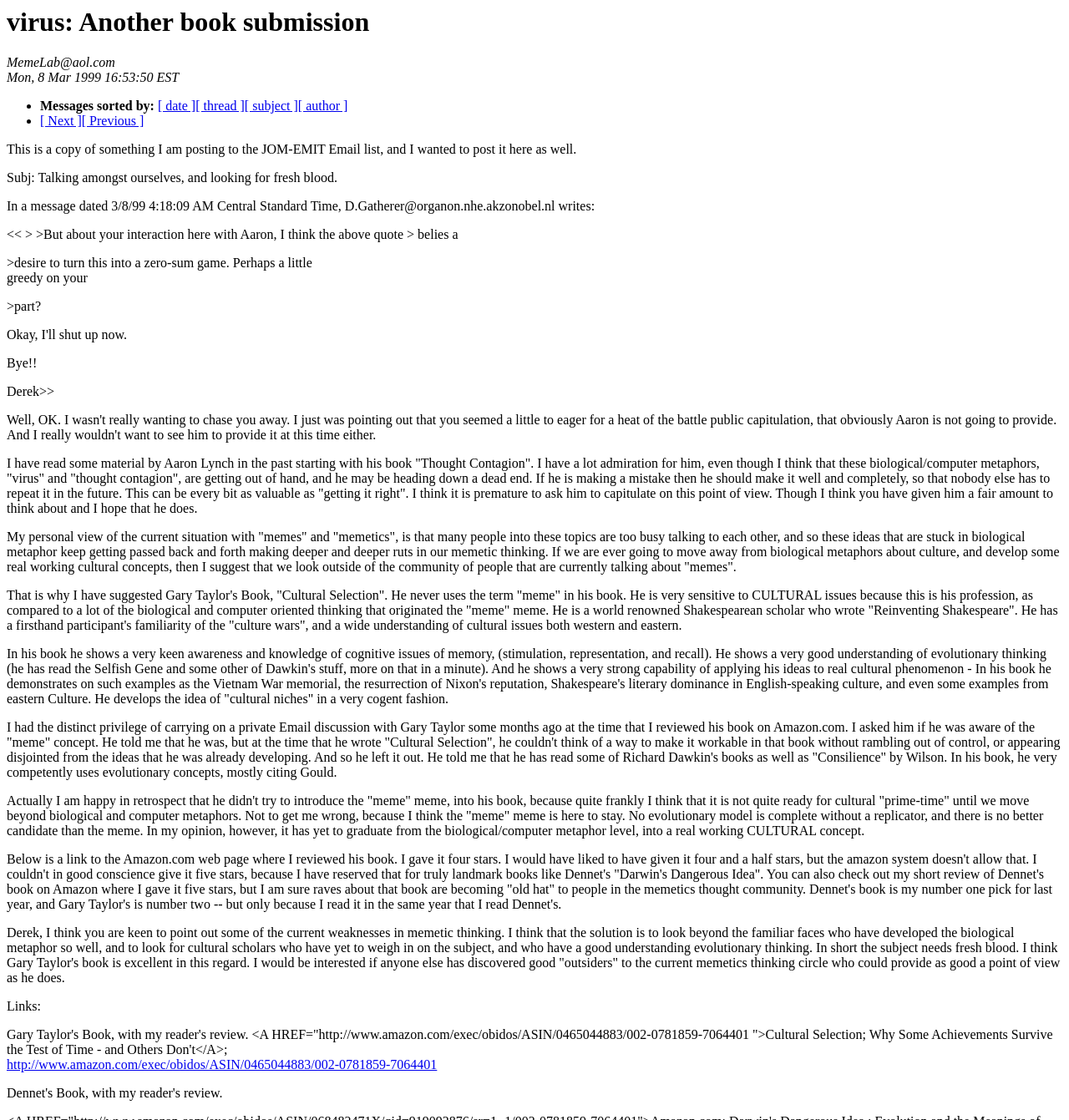Consider the image and give a detailed and elaborate answer to the question: 
What is the email address of the sender?

The email address of the sender can be found in the static text element at the top of the webpage, which reads 'MemeLab@aol.com'.